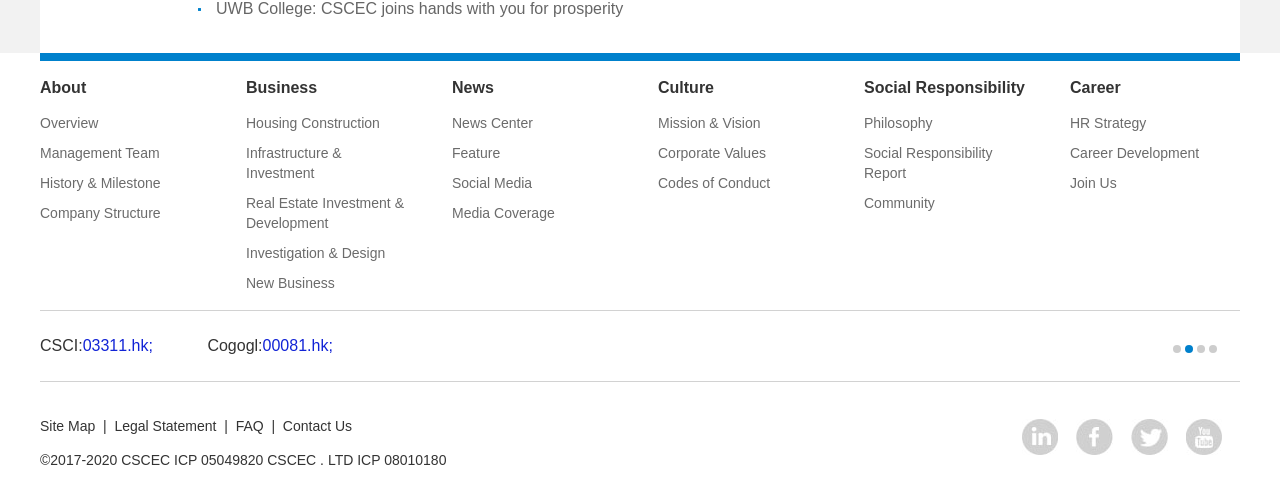What is the company's social responsibility philosophy?
Based on the image, respond with a single word or phrase.

Philosophy